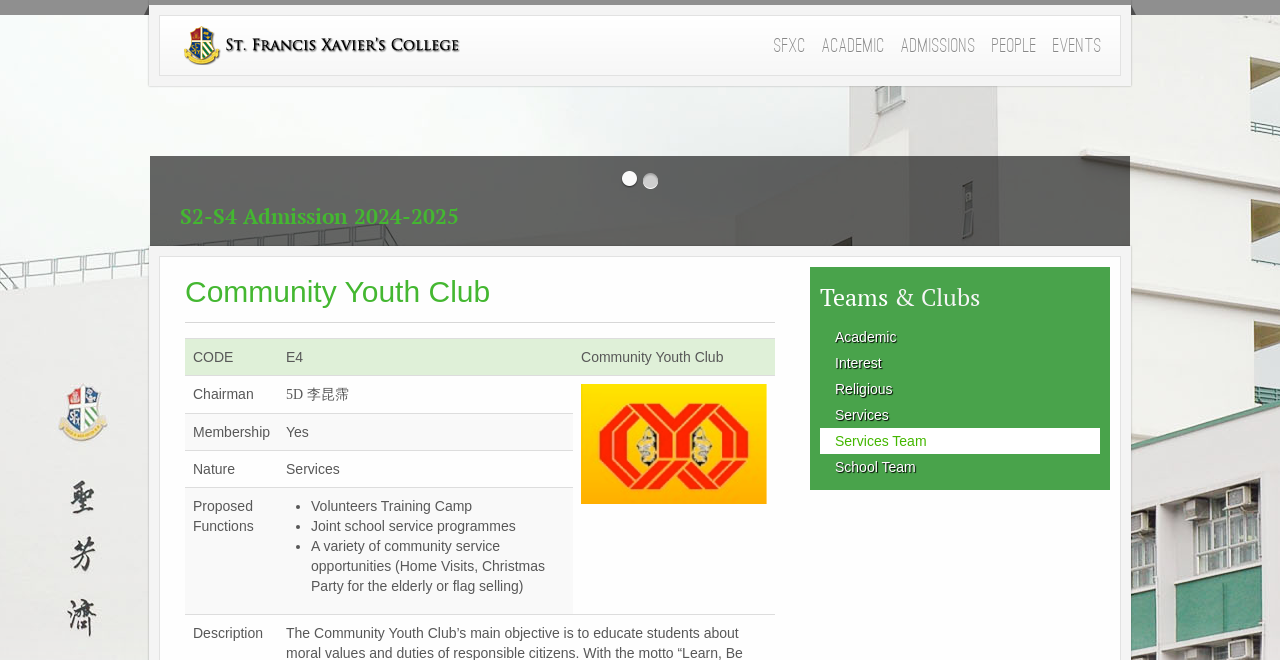Identify the bounding box coordinates for the UI element described as follows: "School Team". Ensure the coordinates are four float numbers between 0 and 1, formatted as [left, top, right, bottom].

[0.641, 0.688, 0.859, 0.727]